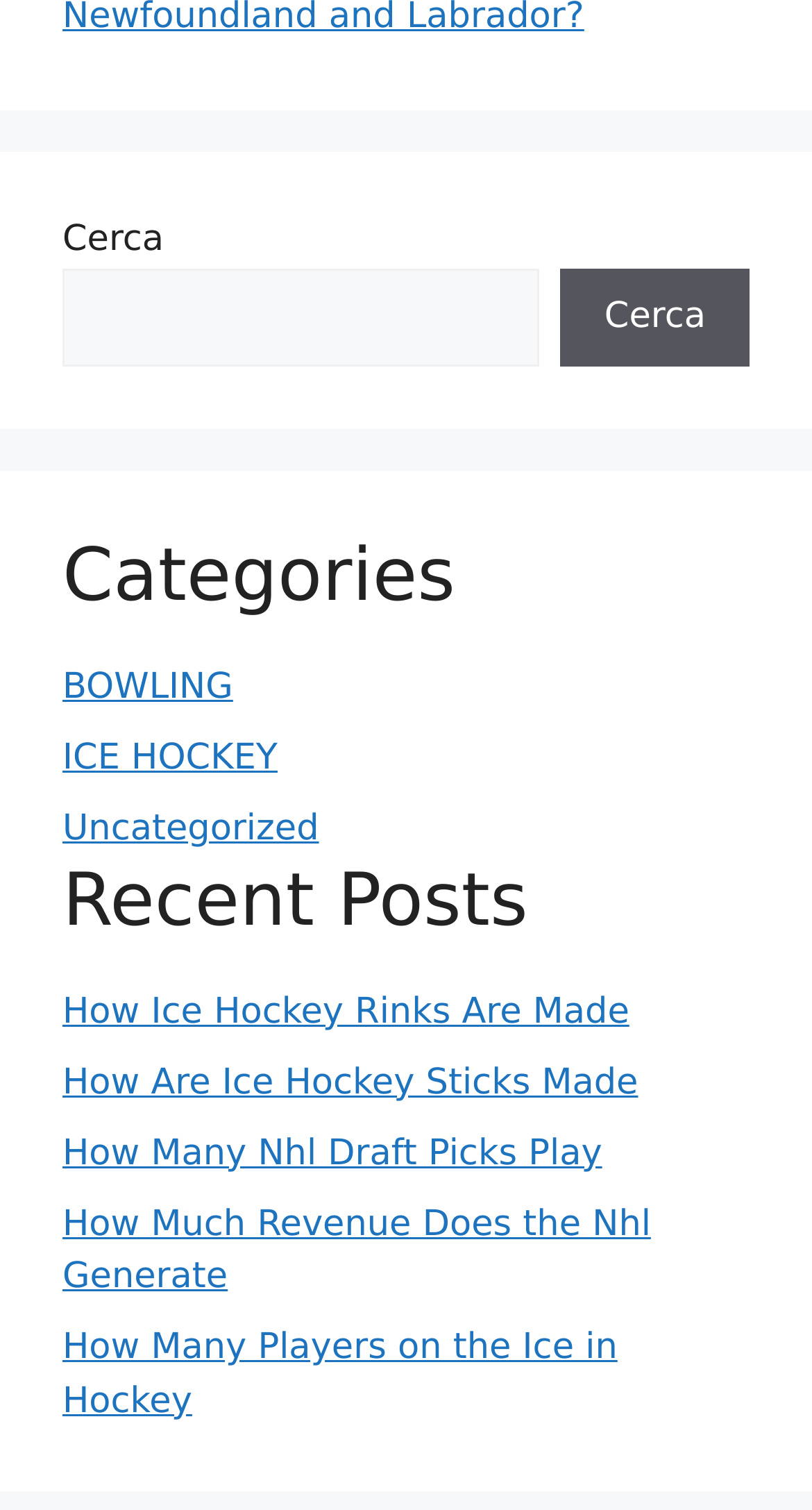Identify the bounding box coordinates for the region to click in order to carry out this instruction: "view the Uncategorized category". Provide the coordinates using four float numbers between 0 and 1, formatted as [left, top, right, bottom].

[0.077, 0.536, 0.393, 0.563]